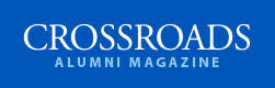Paint a vivid picture with your description of the image.

The image features the logo of "Crossroads," an alumni magazine associated with Eastern Mennonite University. The logo is presented in white text on a vibrant blue background, emphasizing a clean and professional look. This magazine serves as a platform to connect and inform alumni about university events, achievements, and updates, fostering a sense of community among former students.